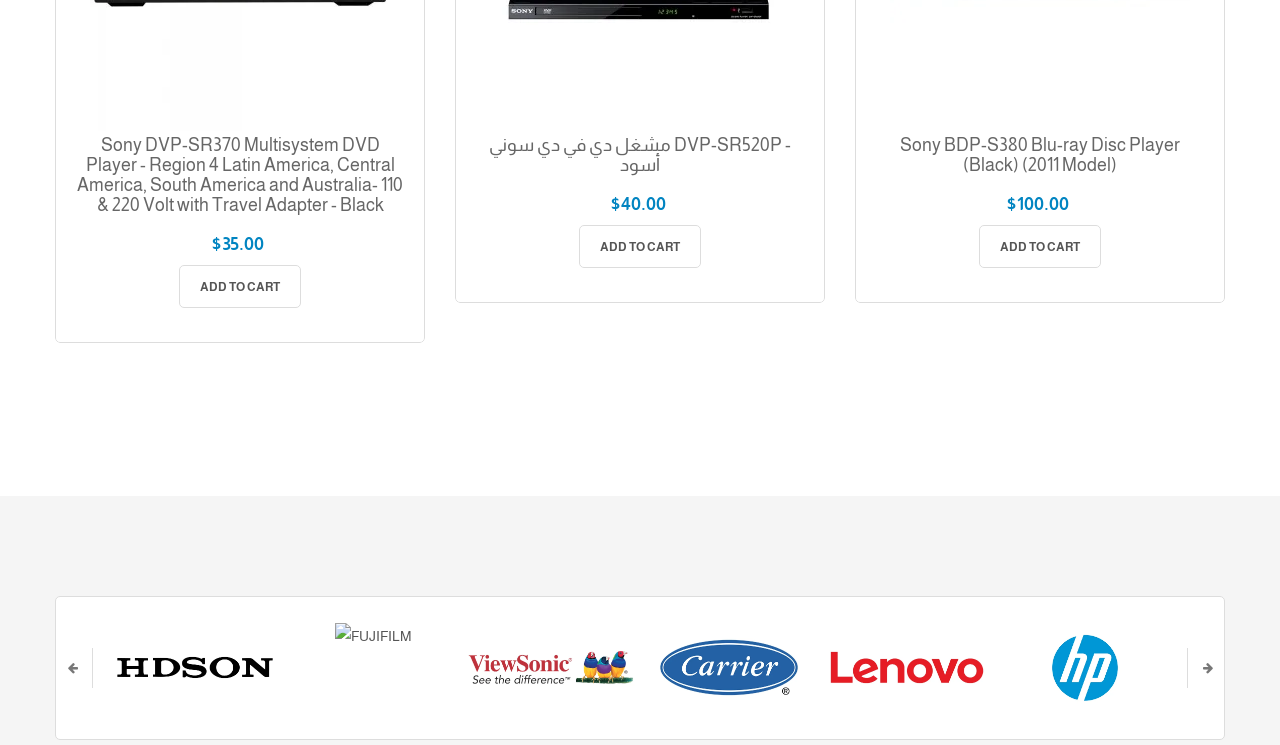Predict the bounding box of the UI element that fits this description: "title="Add to Wish List"".

[0.447, 0.221, 0.48, 0.277]